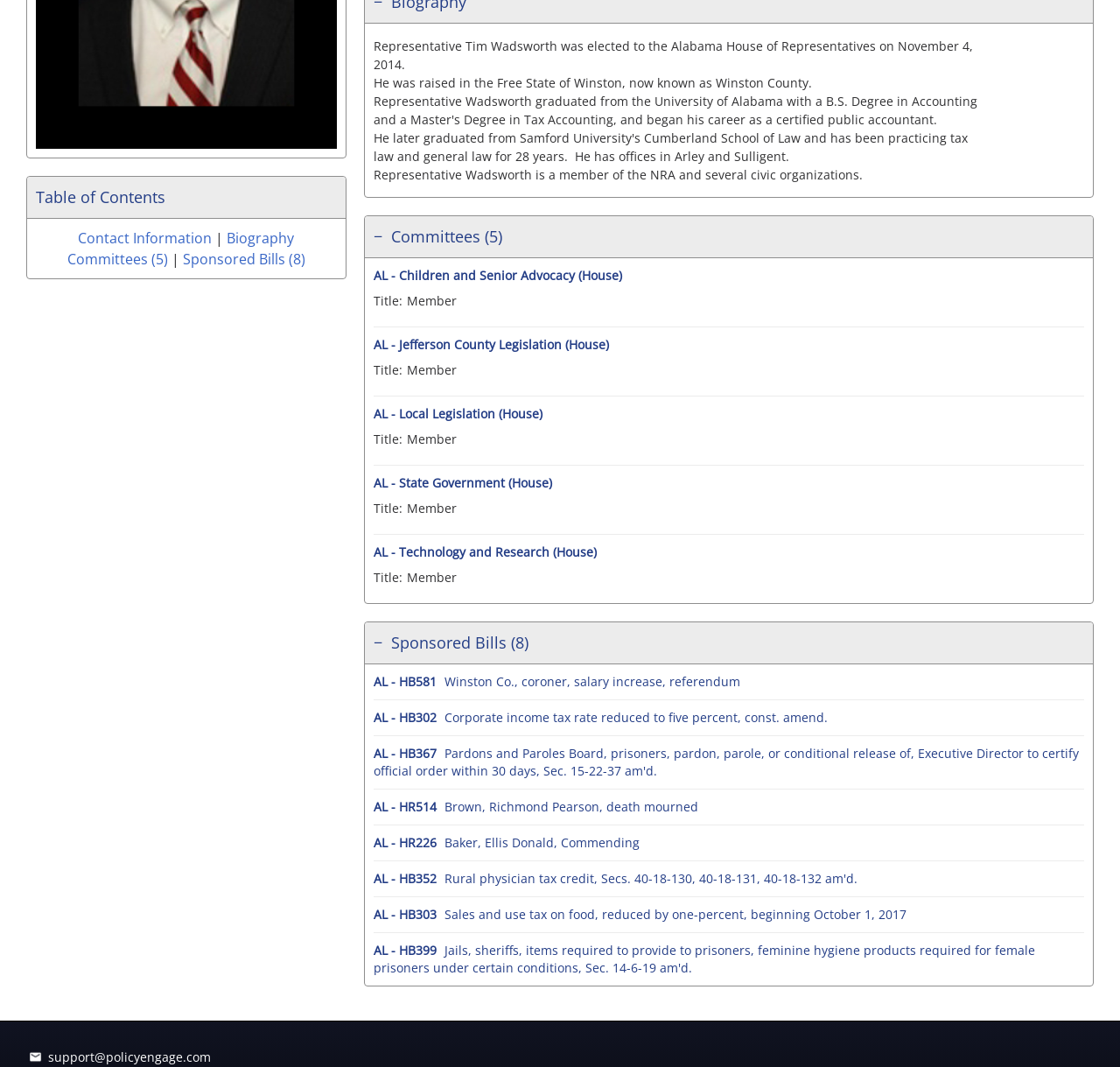Using the description: "Baker, Ellis Donald, Commending", determine the UI element's bounding box coordinates. Ensure the coordinates are in the format of four float numbers between 0 and 1, i.e., [left, top, right, bottom].

[0.397, 0.781, 0.575, 0.797]